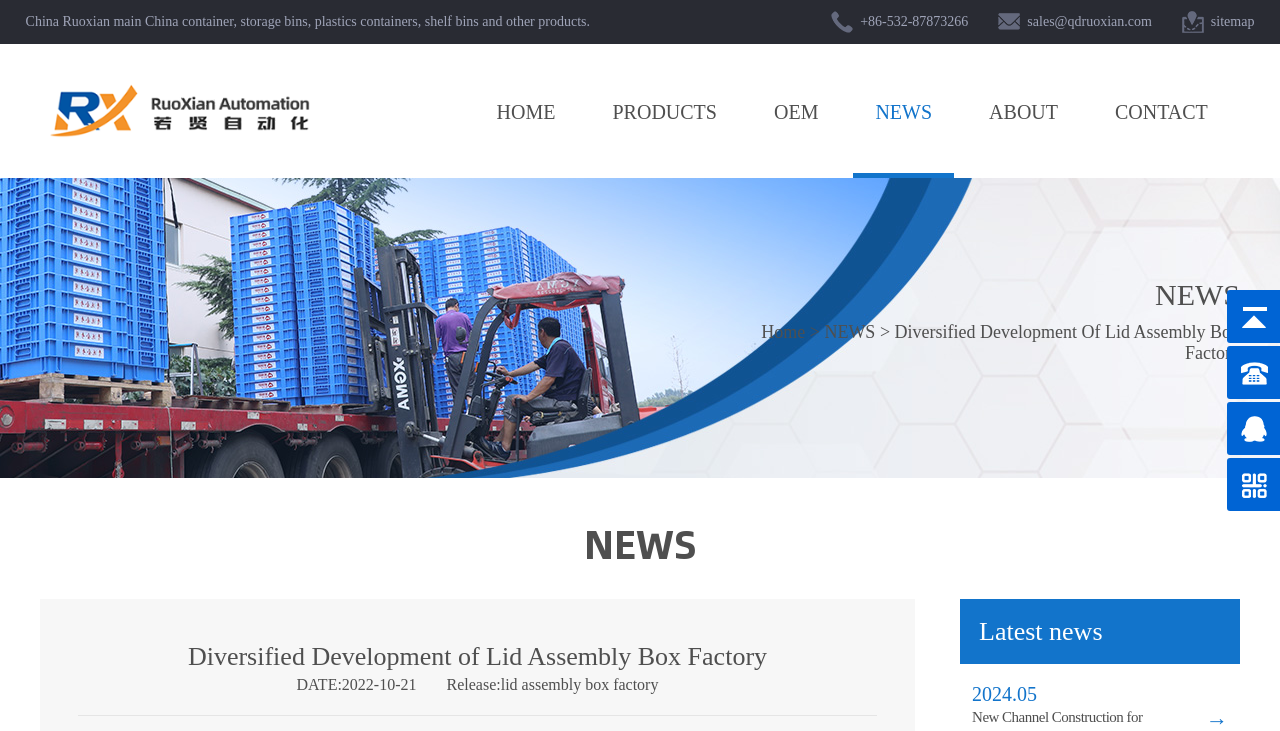Could you locate the bounding box coordinates for the section that should be clicked to accomplish this task: "visit the 'lid assembly box factory' page".

[0.039, 0.112, 0.242, 0.197]